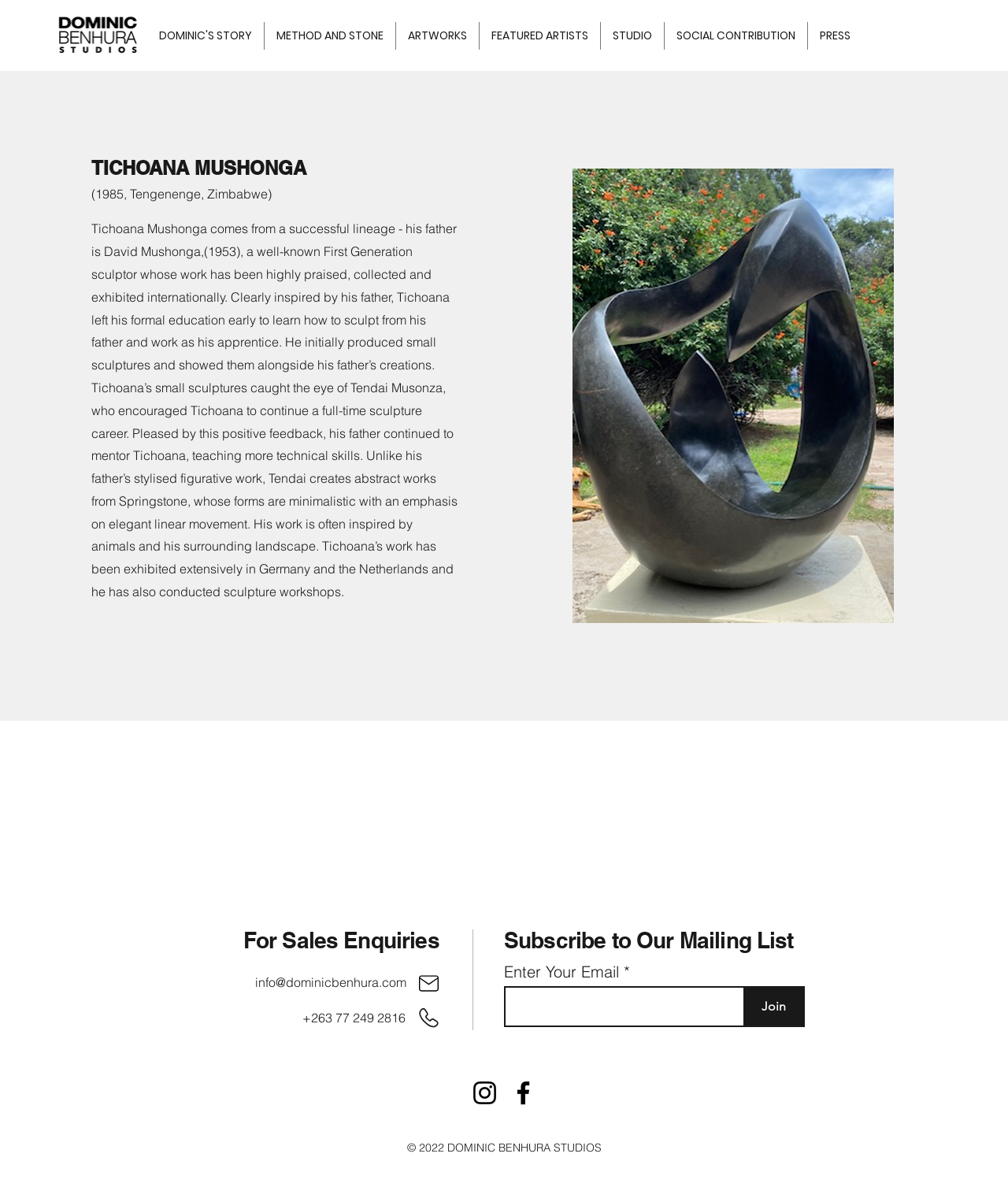Locate the UI element described as follows: "name="email"". Return the bounding box coordinates as four float numbers between 0 and 1 in the order [left, top, right, bottom].

[0.5, 0.823, 0.742, 0.857]